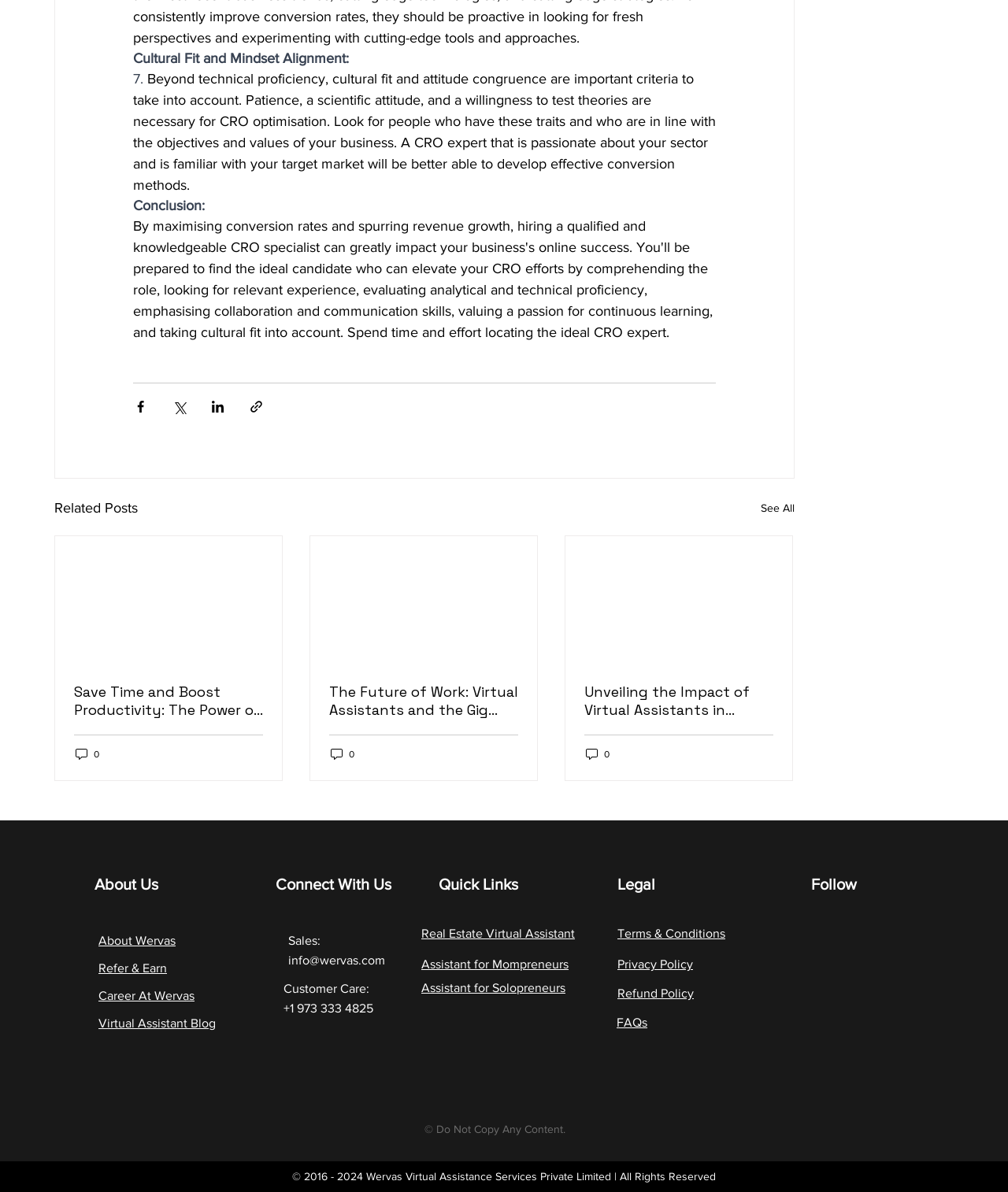Please determine the bounding box coordinates of the element's region to click for the following instruction: "Read the 'Terms & Conditions'".

[0.612, 0.777, 0.72, 0.789]